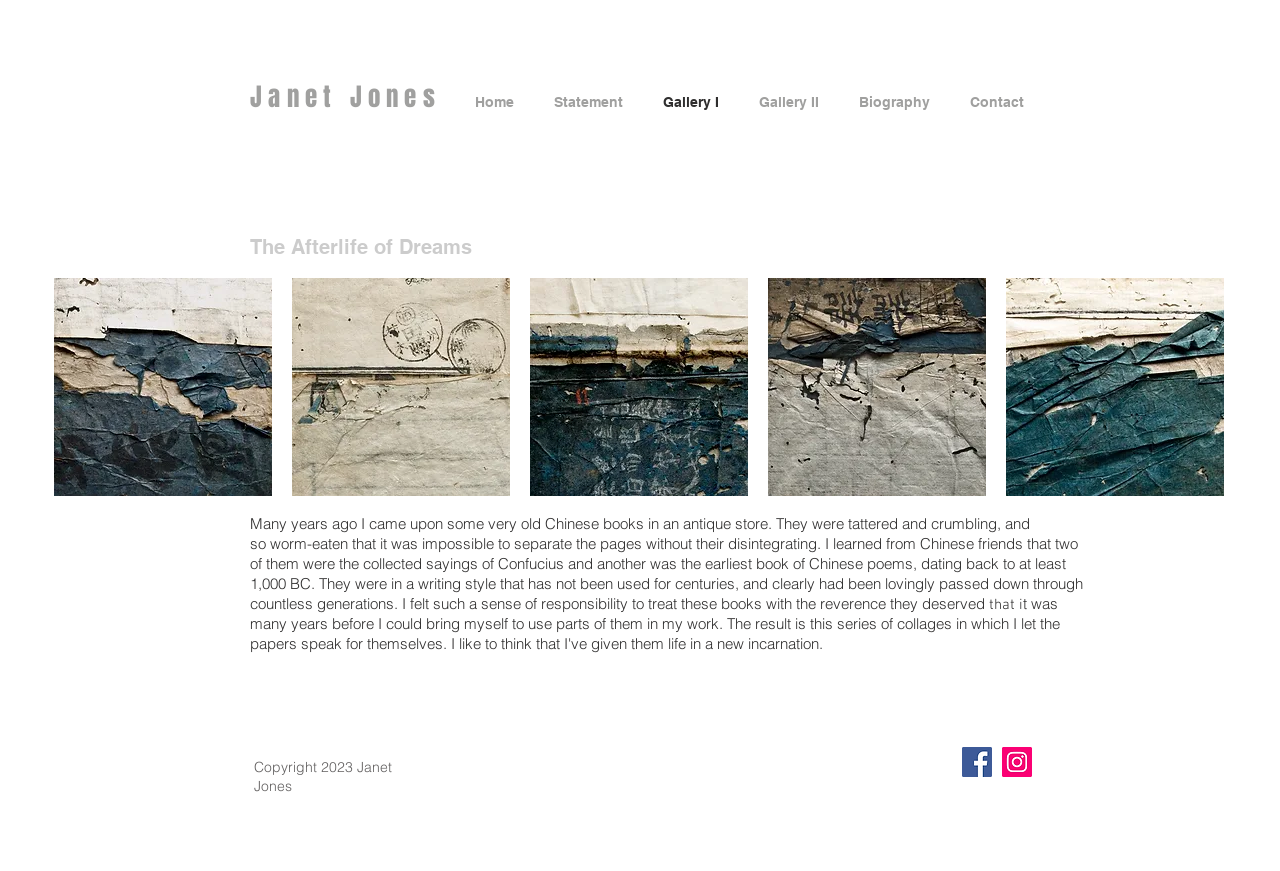Respond to the following query with just one word or a short phrase: 
What social media platforms are linked on the webpage?

Facebook and Instagram